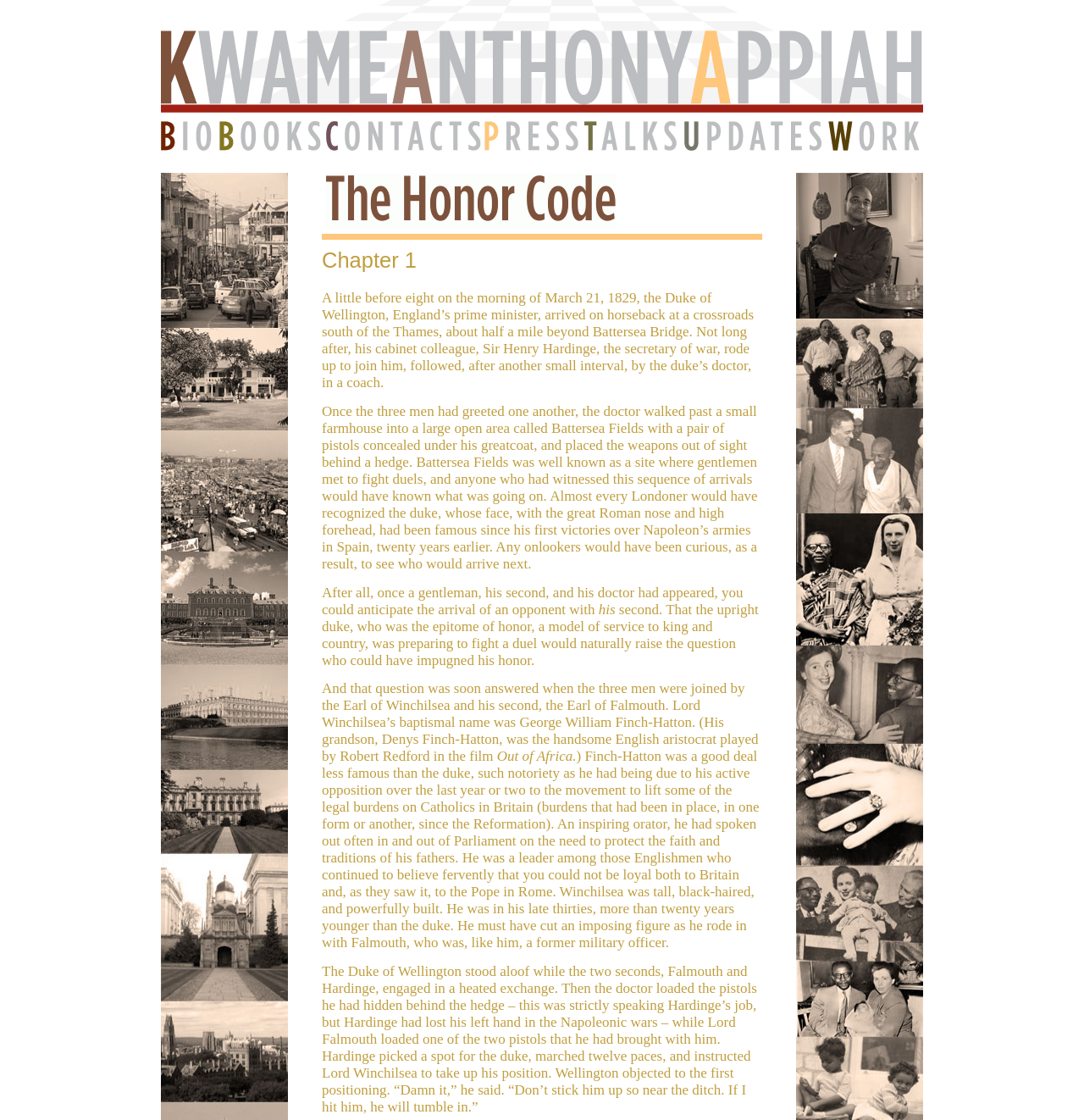Illustrate the webpage thoroughly, mentioning all important details.

The webpage is about Kwame Anthony Appiah's work, specifically a chapter from his book, "The Honor Code". At the top of the page, there are seven links, each with an accompanying image, arranged horizontally from left to right: "Biography", "Books", "Contacts", "Press", "Talks", "Updates", and "Work". 

Below these links, there is a large image that spans about half of the page's width. 

The main content of the page is a chapter from Appiah's book, which starts with a heading "Chapter 1". The chapter is a descriptive text that tells a story about the Duke of Wellington, England's prime minister, and his encounter with the Earl of Winchilsea at a crossroads south of the Thames in 1829. The text is divided into several paragraphs, each describing a scene or event in the story. The text is quite detailed, providing descriptions of the characters, their actions, and the setting.